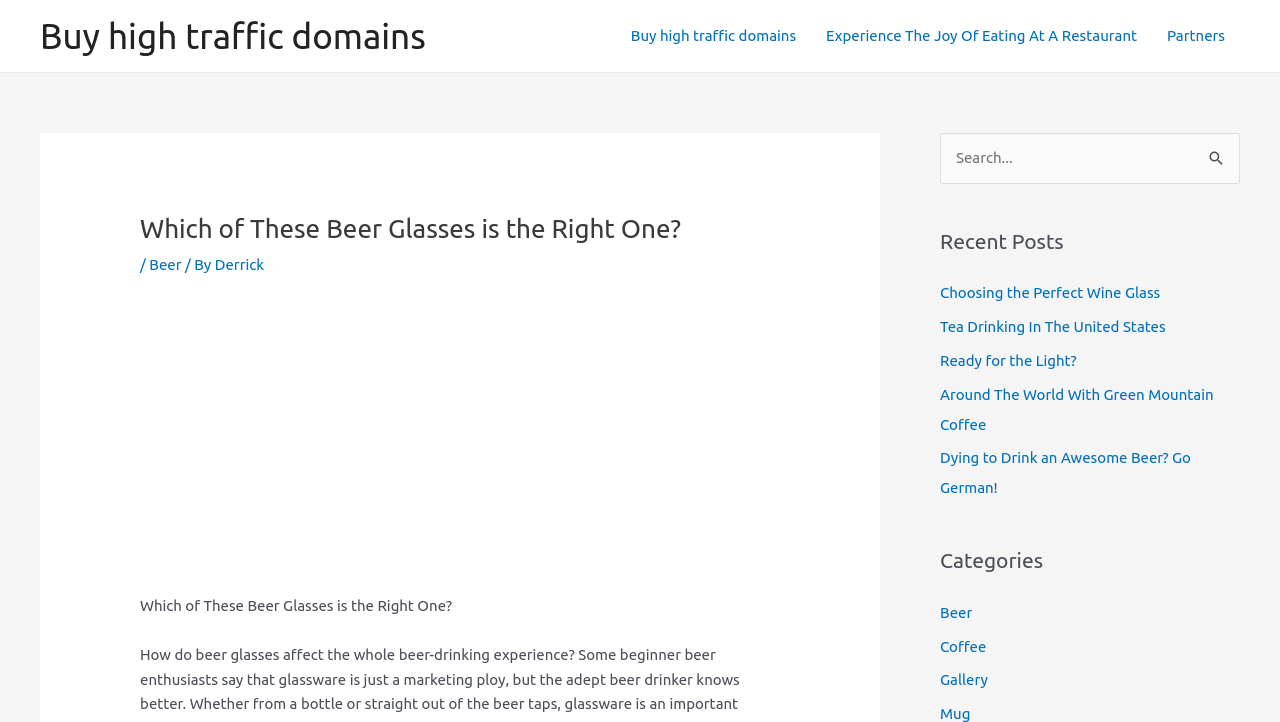Use a single word or phrase to answer the question: 
What is the topic of the first recent post?

Wine glass